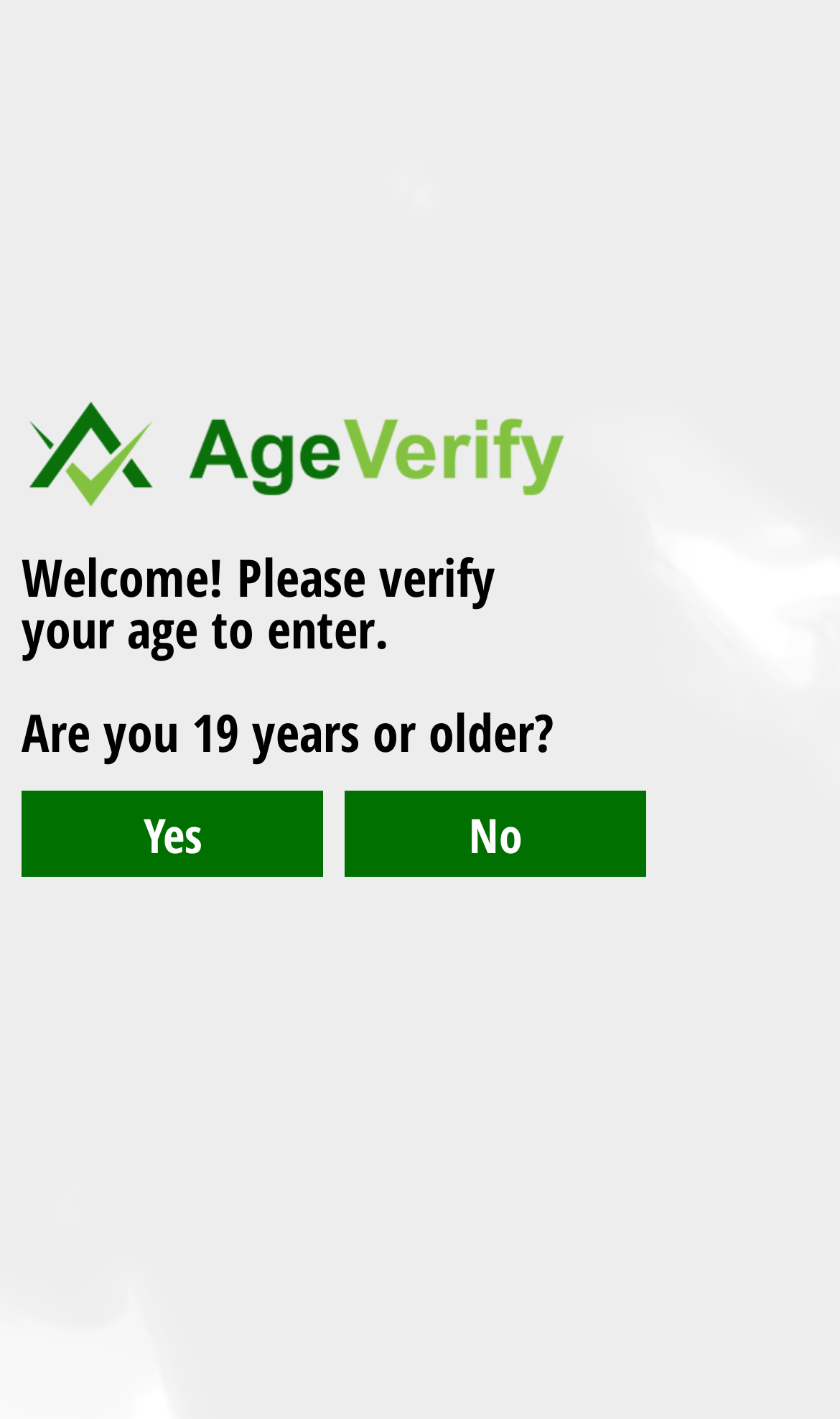Using the information from the screenshot, answer the following question thoroughly:
How many comments are there on the article?

The webpage shows a link that says '0 comments', indicating that there are no comments on the article.